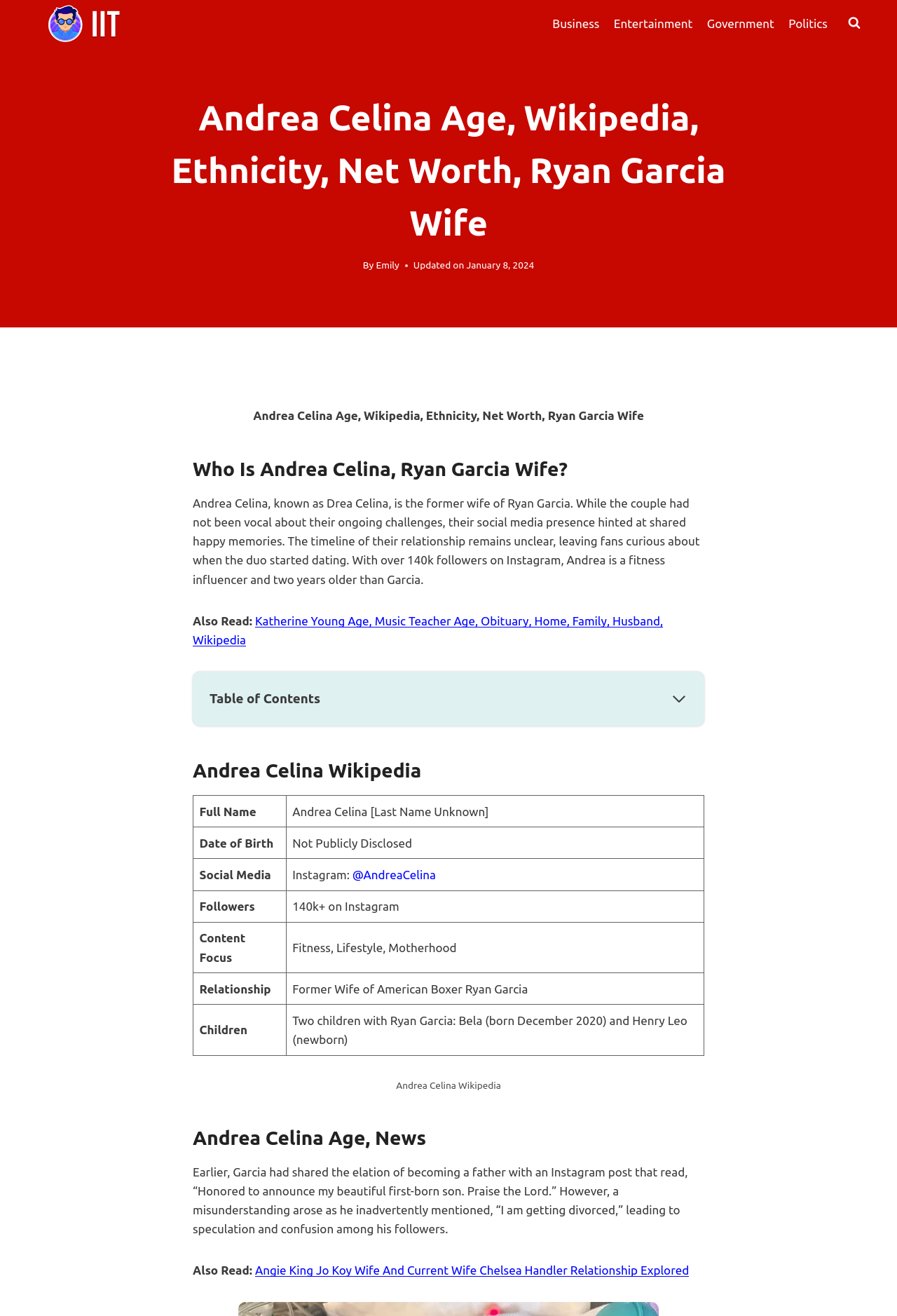Please provide a comprehensive answer to the question based on the screenshot: What is the name of Ryan Garcia's son?

According to the webpage, Ryan Garcia has two sons with Andrea Celina: Bela (born December 2020) and Henry Leo (newborn), as mentioned in the table under the 'Andrea Celina Wikipedia' section.